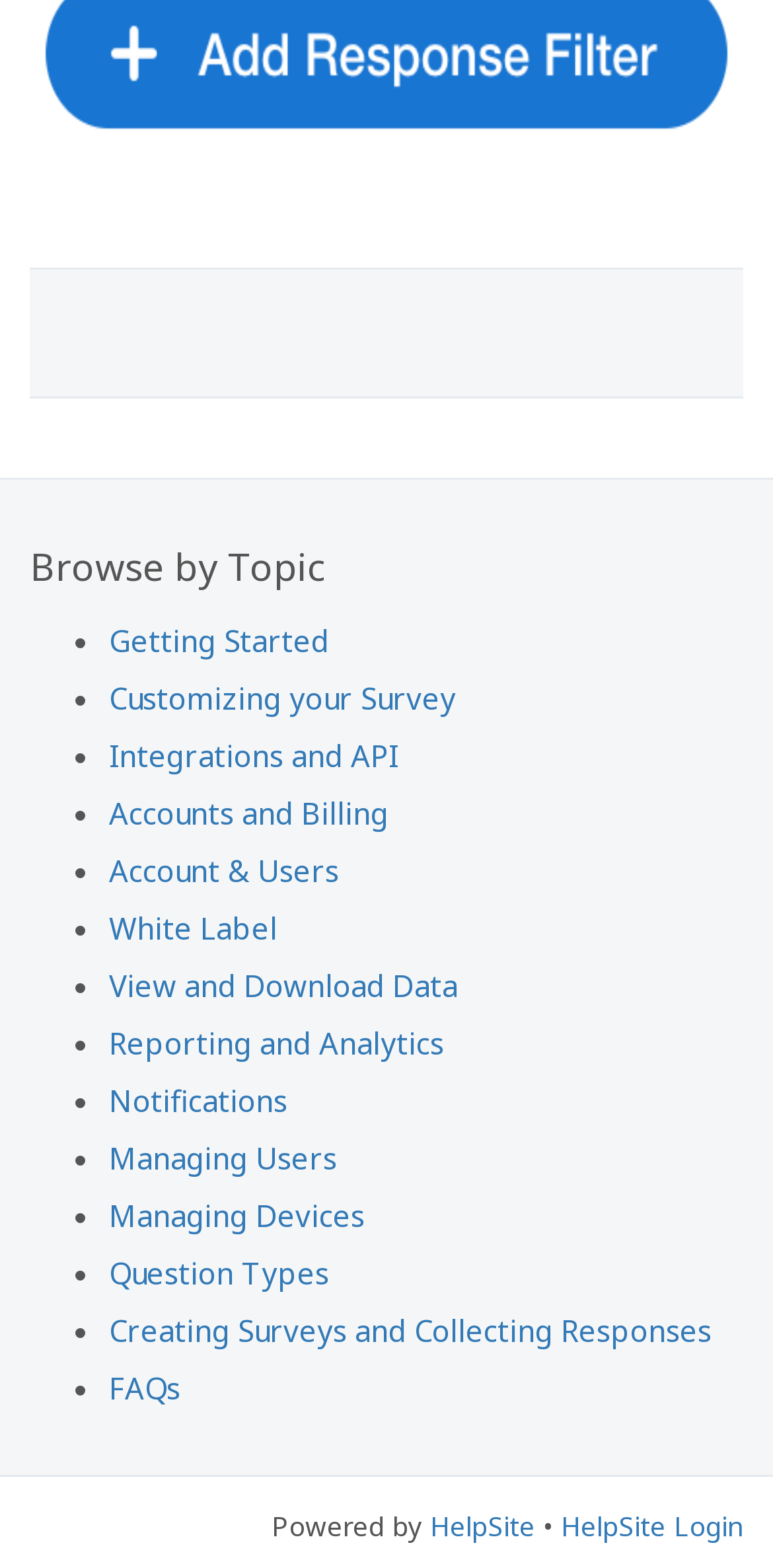What is the topic of the first link in the list?
Based on the screenshot, answer the question with a single word or phrase.

Getting Started